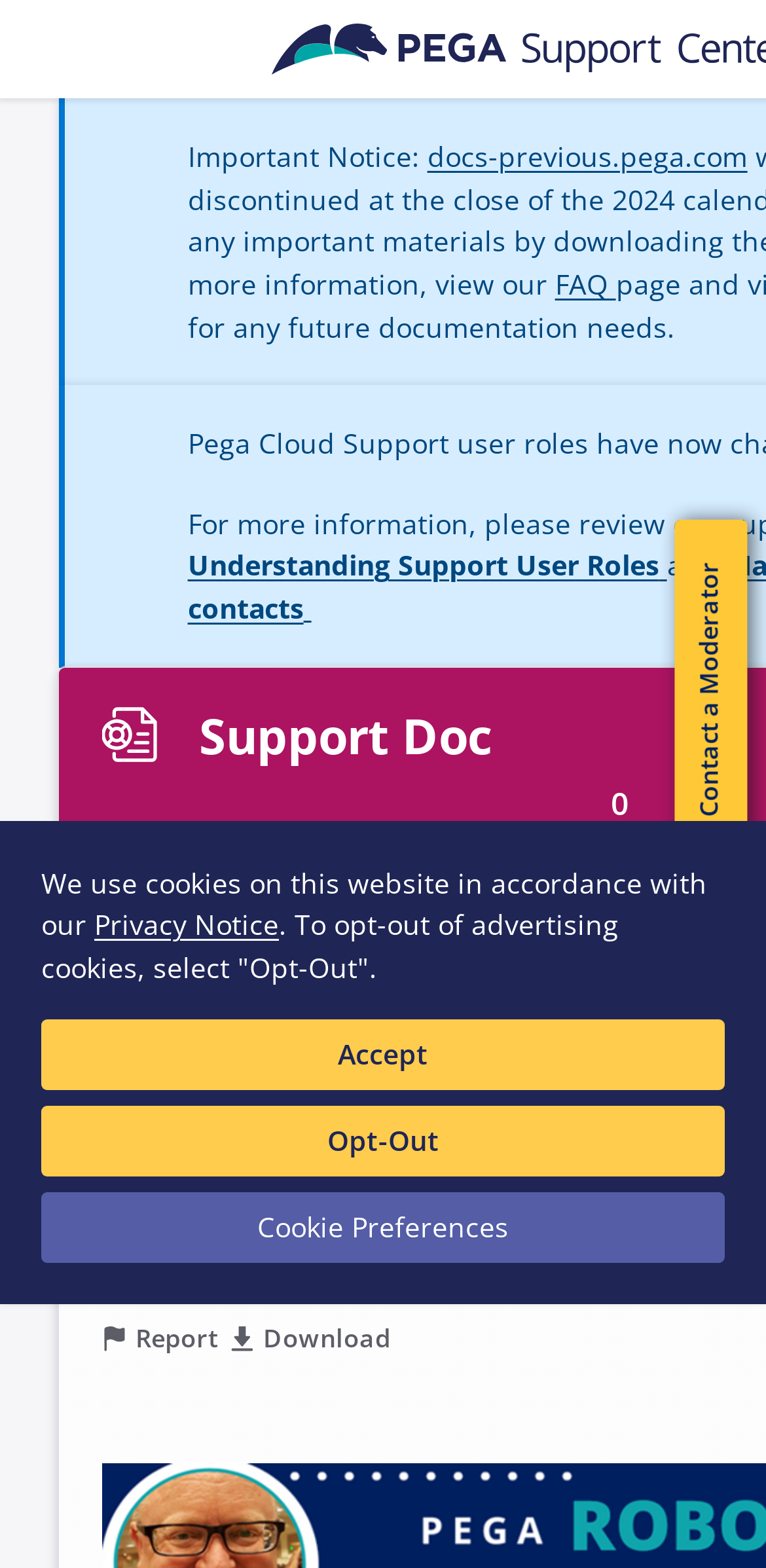Create a full and detailed caption for the entire webpage.

The webpage is about Pega Robotic Automation version 22.1's Tip of the Day section in the Support Center. At the top, there is a link to skip to the main content. On the top-right corner, there is a link to contact a moderator. 

Below that, there is an important notice about accessing documentation on a different website, with a link to the old documentation site and an FAQ link. There is also a link to a page about understanding support user roles.

The main content area has a heading "Support Doc" with some statistics, including 0 replies, 1811 views, and a button to expand or collapse the section. Below that, there is information about the author, MichaelNorton, who is a member since 2016 and has 4 posts. The author has a MOD badge and a button to view the post details, including the date posted and last activity.

On the right side of the main content area, there are buttons to report or download the content. 

Further down, there is a section with a heading "NEED HELP OR WANT TO HELP OTHERS?" and a subheading encouraging users to log in to experience the benefits of the Support Center. There are links to join now or log in.

At the bottom of the page, there is a notice about the use of cookies on the website, with links to the privacy notice and options to accept, opt-out, or customize cookie preferences.